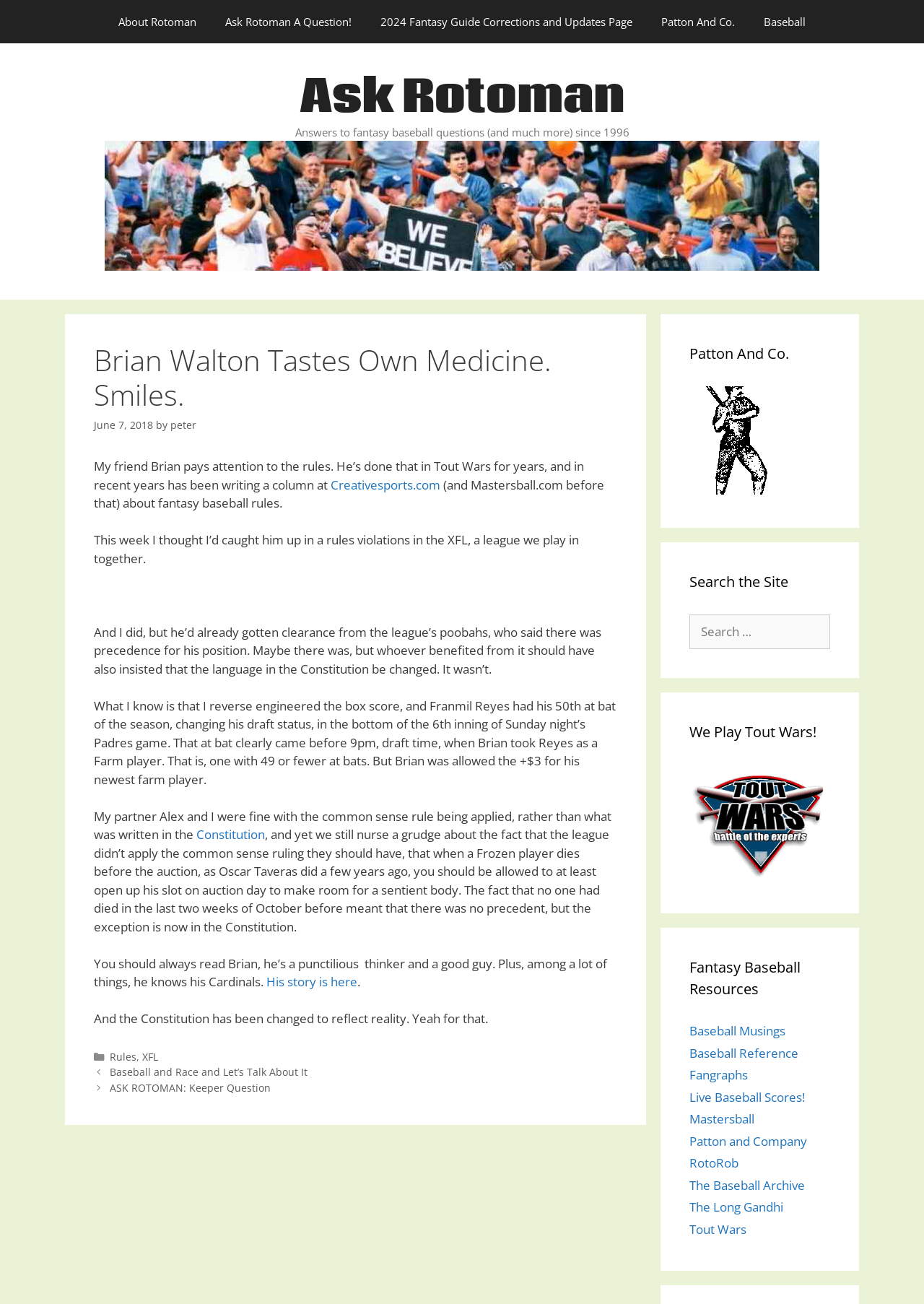Specify the bounding box coordinates of the region I need to click to perform the following instruction: "Go to Get Educated page". The coordinates must be four float numbers in the range of 0 to 1, i.e., [left, top, right, bottom].

None